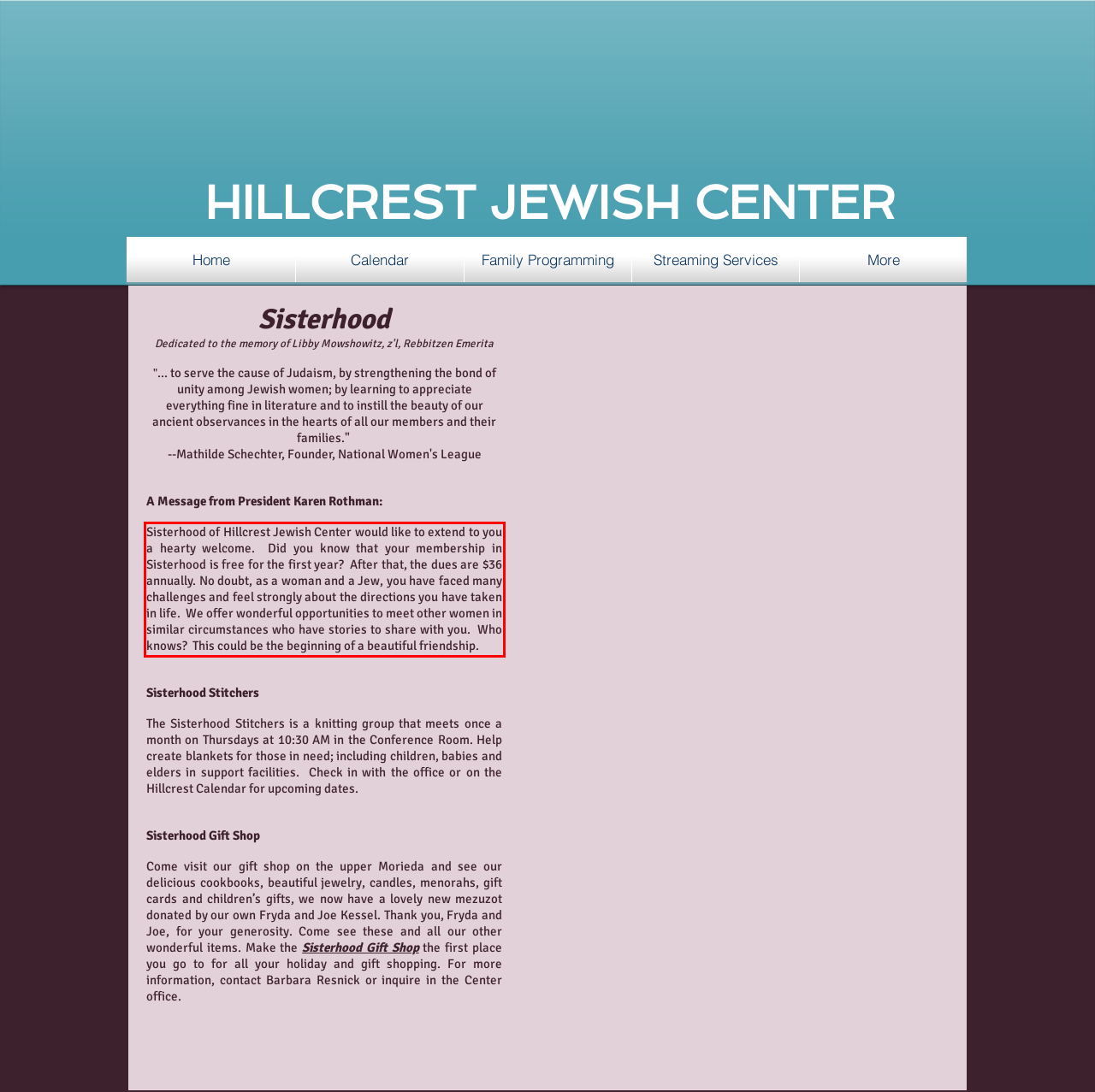Please identify and extract the text content from the UI element encased in a red bounding box on the provided webpage screenshot.

Sisterhood of Hillcrest Jewish Center would like to extend to you a hearty welcome. Did you know that your membership in Sisterhood is free for the first year? After that, the dues are $36 annually. No doubt, as a woman and a Jew, you have faced many challenges and feel strongly about the directions you have taken in life. We offer wonderful opportunities to meet other women in similar circumstances who have stories to share with you. Who knows? This could be the beginning of a beautiful friendship.